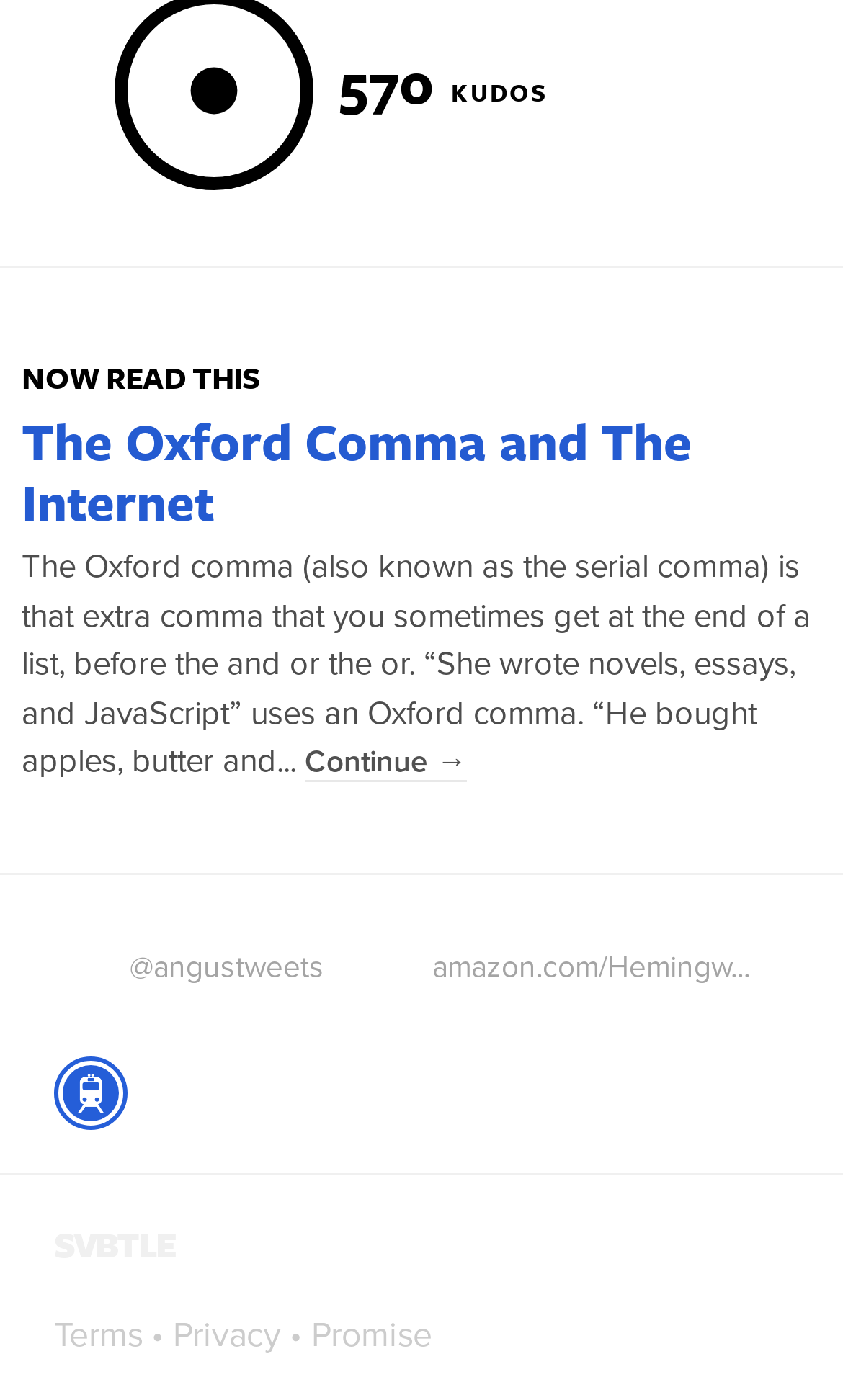What is the name of the platform?
Respond with a short answer, either a single word or a phrase, based on the image.

Svbtle